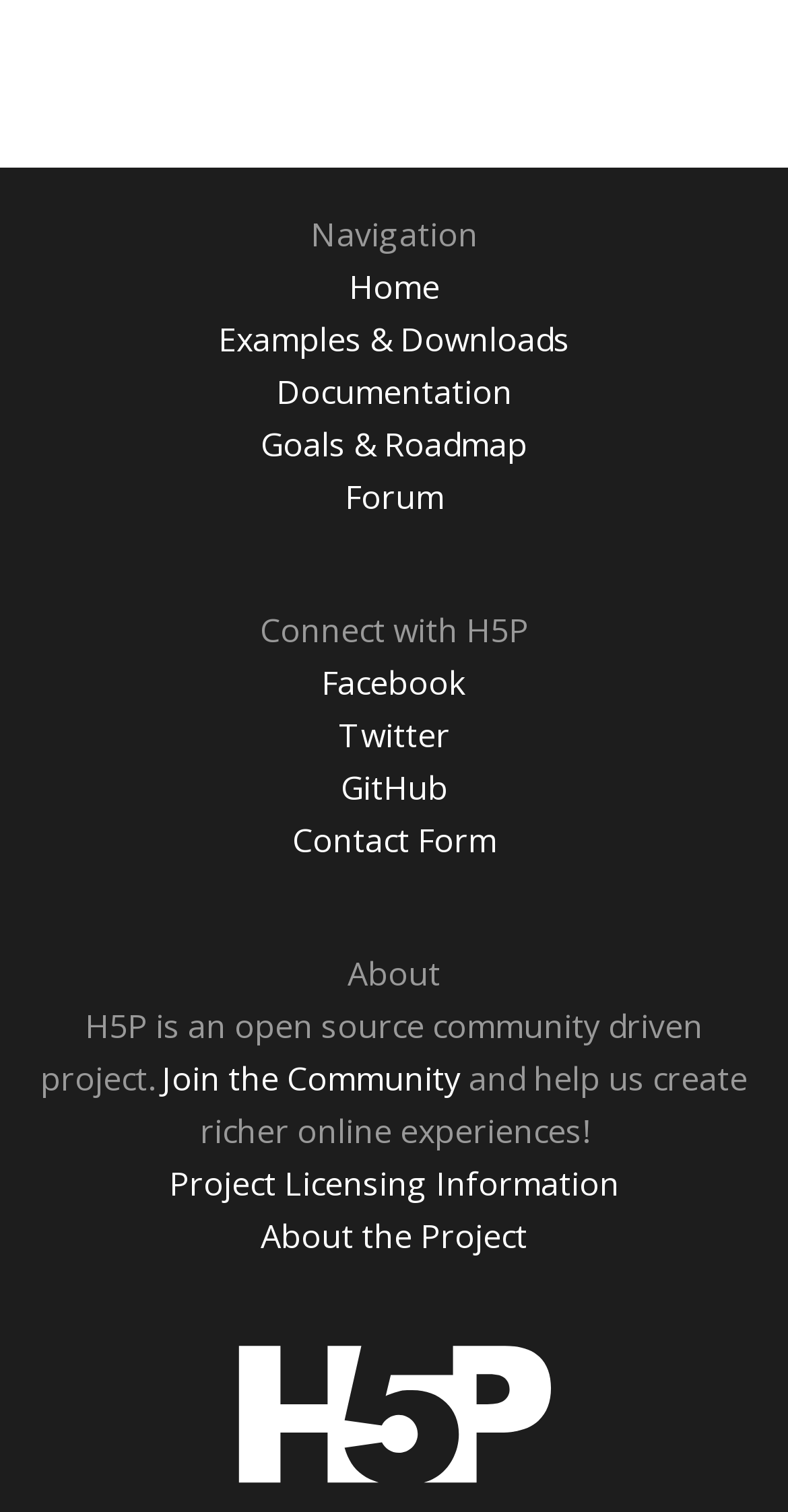Determine the bounding box coordinates for the UI element described. Format the coordinates as (top-left x, top-left y, bottom-right x, bottom-right y) and ensure all values are between 0 and 1. Element description: Project Licensing Information

[0.214, 0.768, 0.786, 0.797]